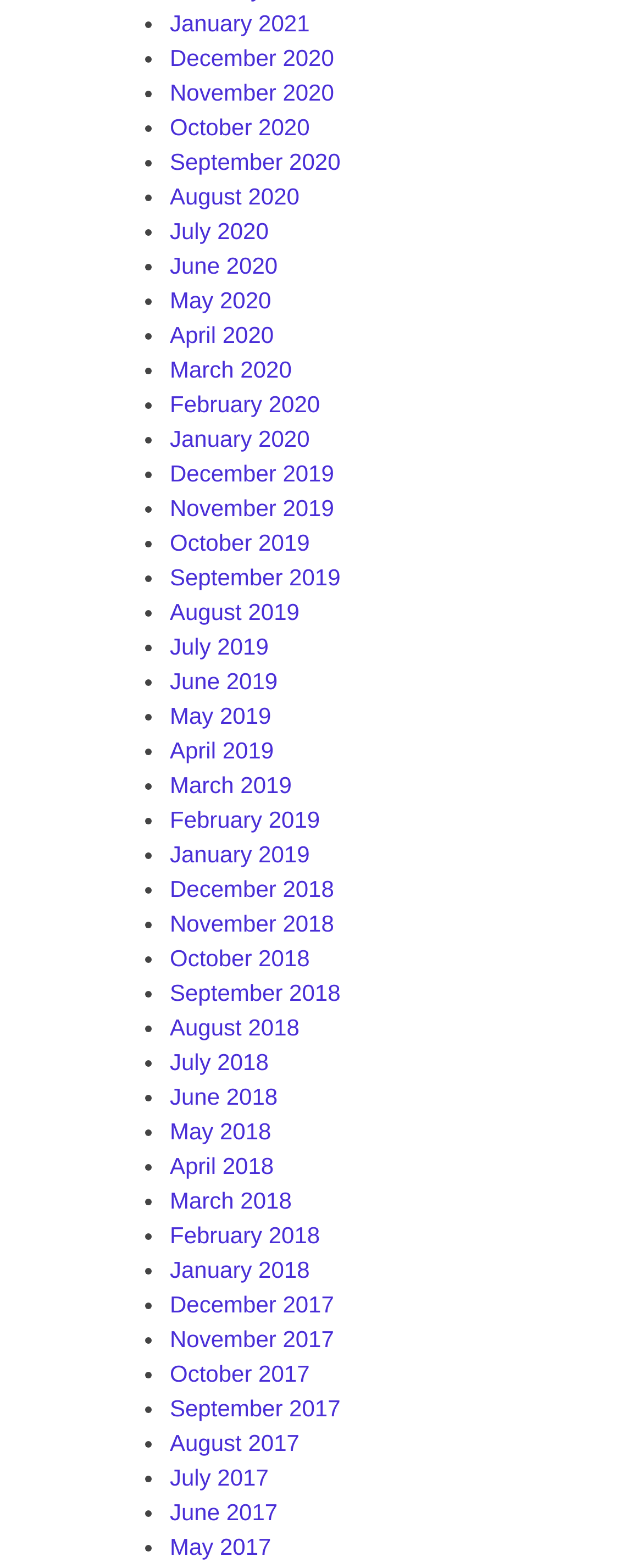Please identify the bounding box coordinates of the element I should click to complete this instruction: 'Click on 'OUR COMMUNITY''. The coordinates should be given as four float numbers between 0 and 1, like this: [left, top, right, bottom].

None